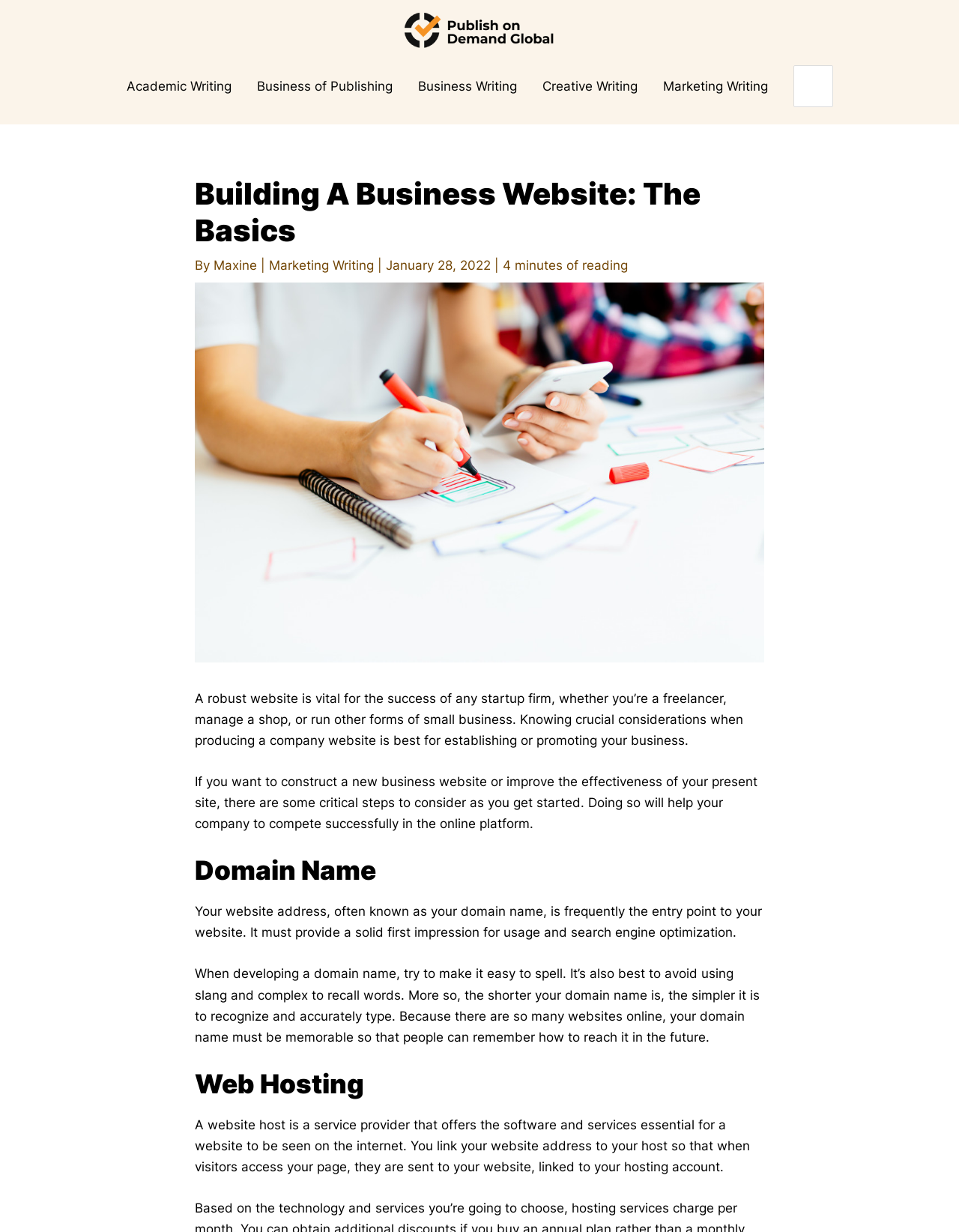Generate a thorough explanation of the webpage's elements.

The webpage is about building a business website, with a focus on the essential considerations for establishing a successful online presence. At the top, there is a logo and a link to "Publish on Demand Global" on the left, accompanied by a navigation menu on the right with links to various categories such as "Academic Writing", "Business of Publishing", and "Marketing Writing". 

Below the navigation menu, there is a search bar with a search button and a label "Search for:". 

The main content of the webpage is divided into sections, starting with a header "Building A Business Website: The Basics" followed by the author's name "Maxine" and the date "January 28, 2022". There is also an image related to website design.

The first section of the content discusses the importance of a robust website for small businesses, emphasizing the need to consider crucial factors when creating a company website. The text is followed by a heading "Domain Name", which explains the significance of a domain name, providing tips on how to choose a memorable and easy-to-spell domain name.

The next section is about "Web Hosting", describing the role of a website host in making a website visible on the internet. Throughout the webpage, there are multiple paragraphs of text, with headings and subheadings that organize the content in a clear and structured manner.